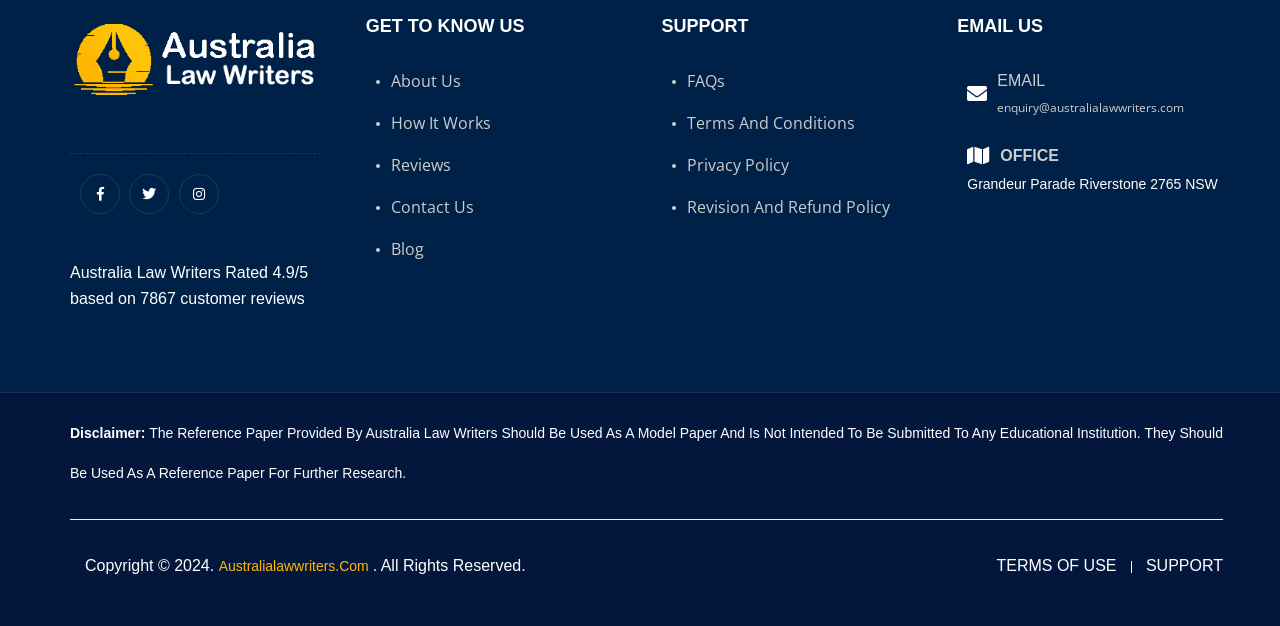Determine the bounding box coordinates for the area that should be clicked to carry out the following instruction: "View the 'FAQs' page".

[0.525, 0.108, 0.566, 0.149]